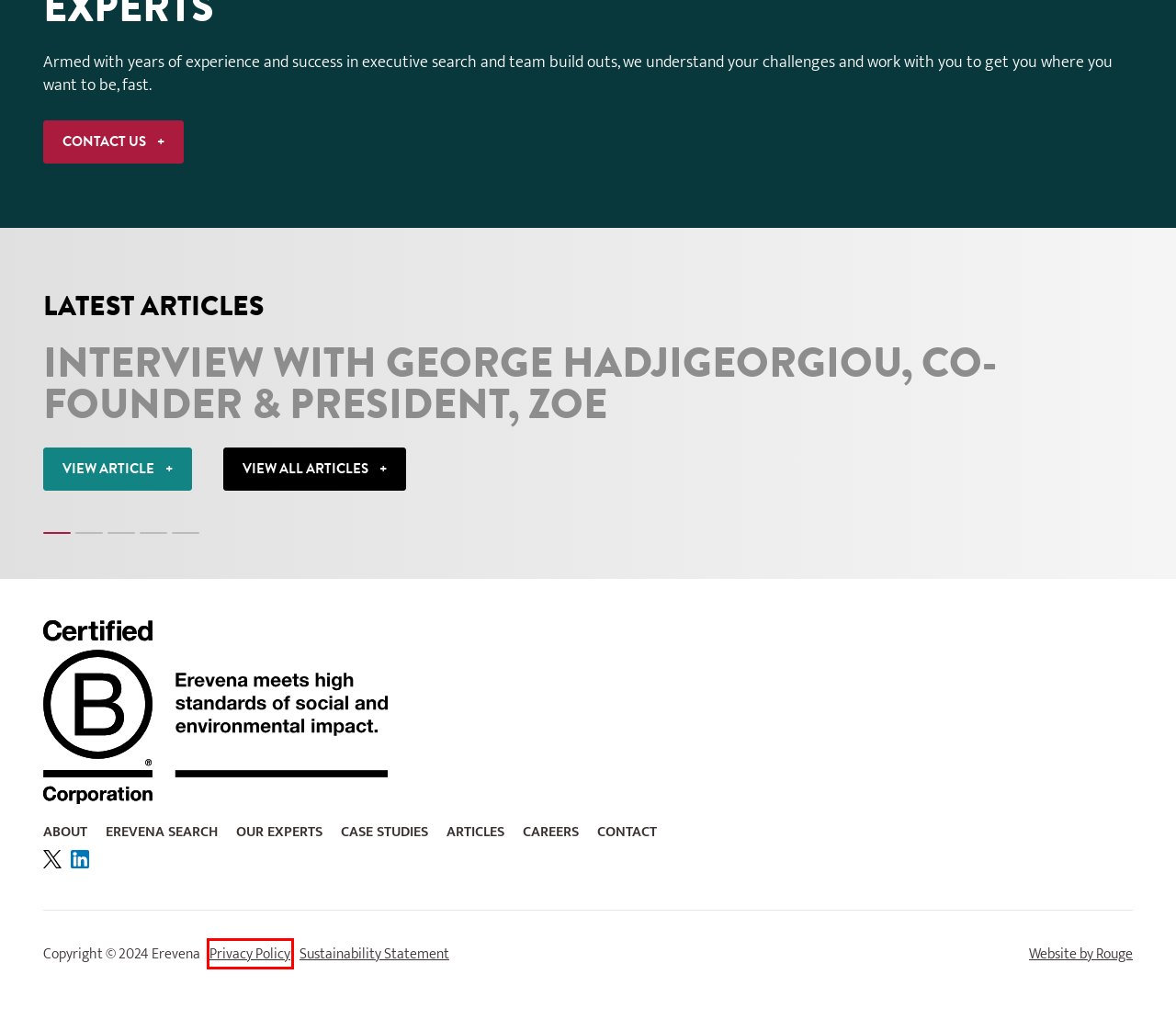Look at the screenshot of a webpage that includes a red bounding box around a UI element. Select the most appropriate webpage description that matches the page seen after clicking the highlighted element. Here are the candidates:
A. Web Design Agency ¬ Rouge Media - B2B Website Designers
B. About us - Erevena
C. Work for us - Erevena
D. Interview with George Hadjigeorgiou, Co-founder & President, ZOE - Erevena
E. Articles - Erevena
F. When should you hire a CFO? - Erevena
G. Sustainability Statement - Erevena
H. Erevena Privacy and Cookie Policies - Erevena

H